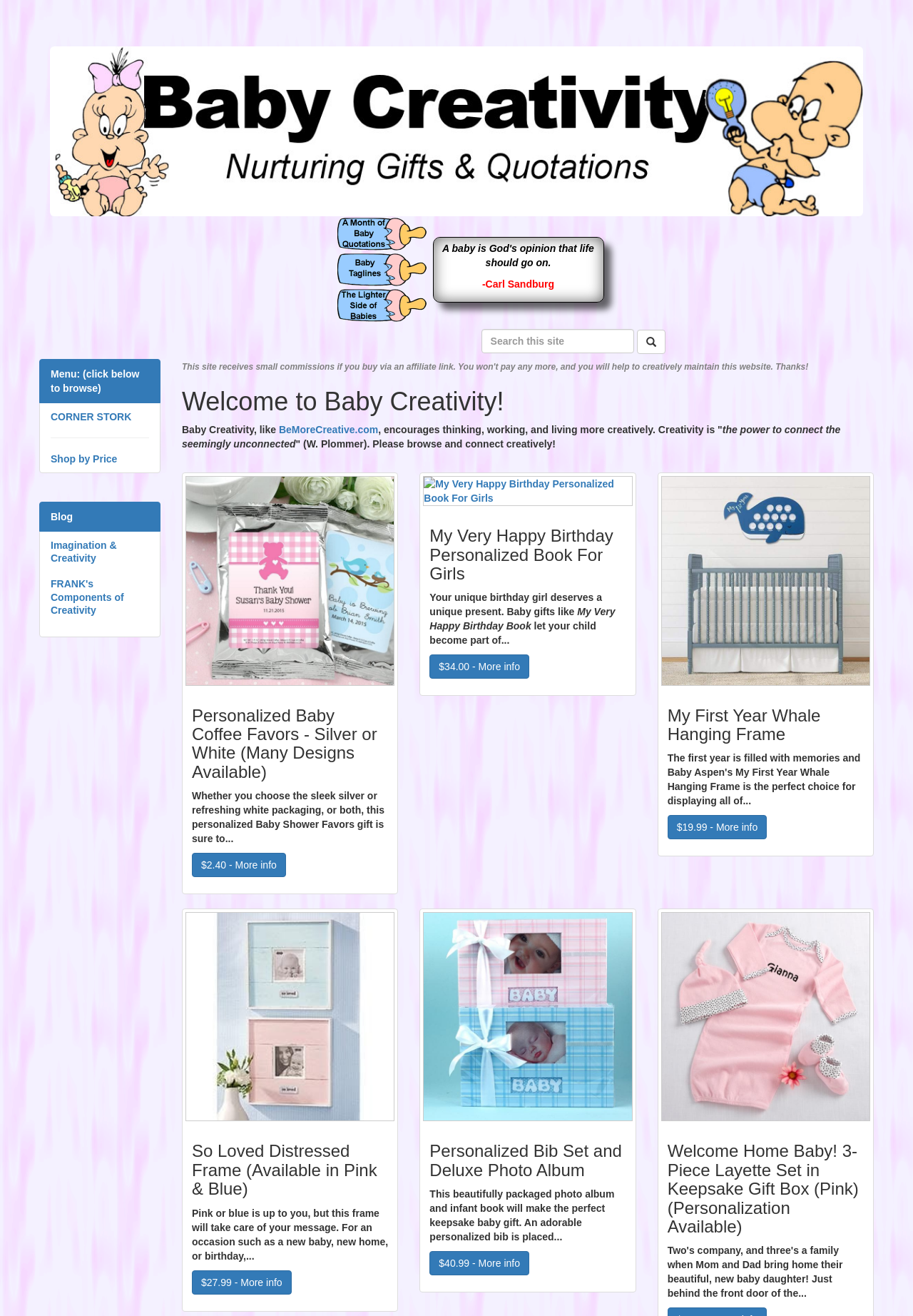Generate the title text from the webpage.

Welcome to Baby Creativity!